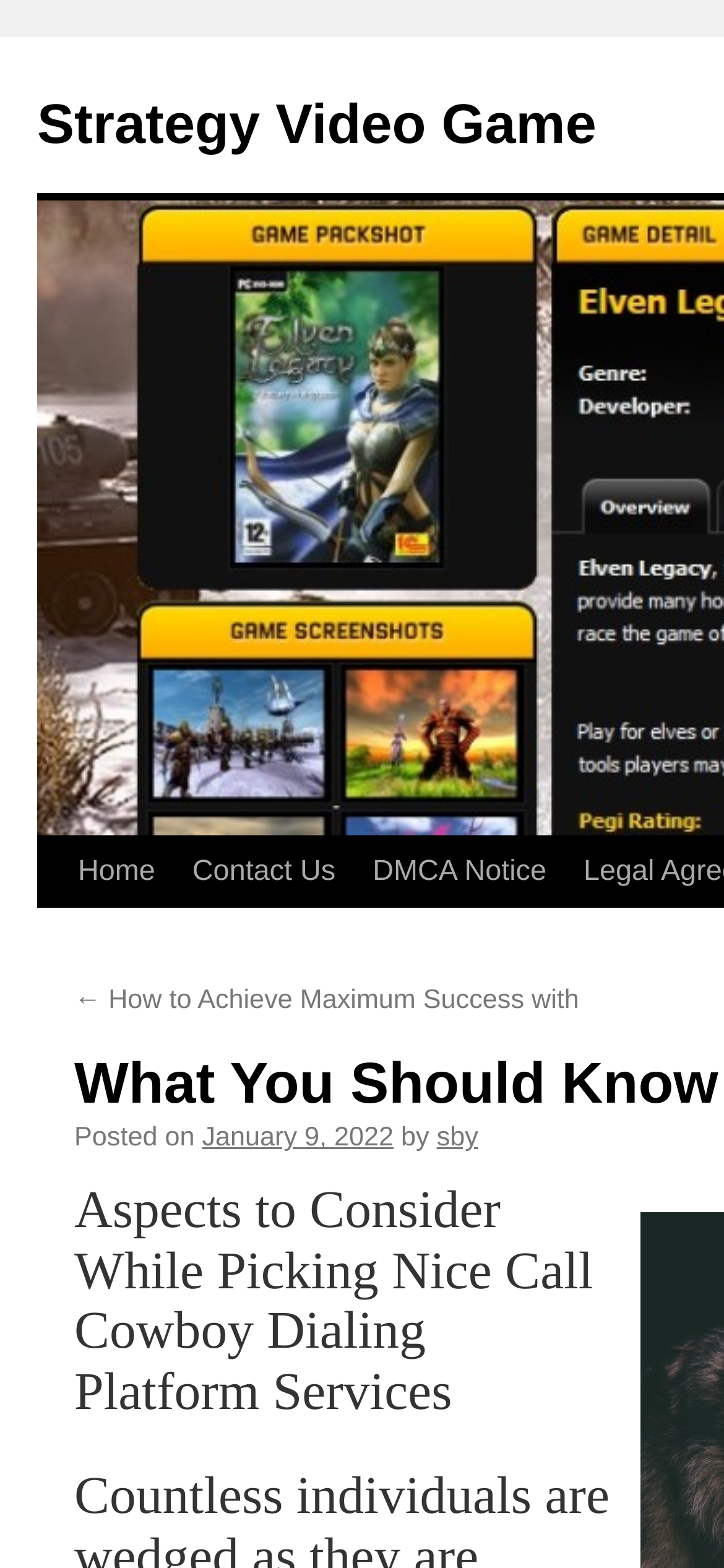What is the title of the article? Look at the image and give a one-word or short phrase answer.

Aspects to Consider While Picking Nice Call Cowboy Dialing Platform Services